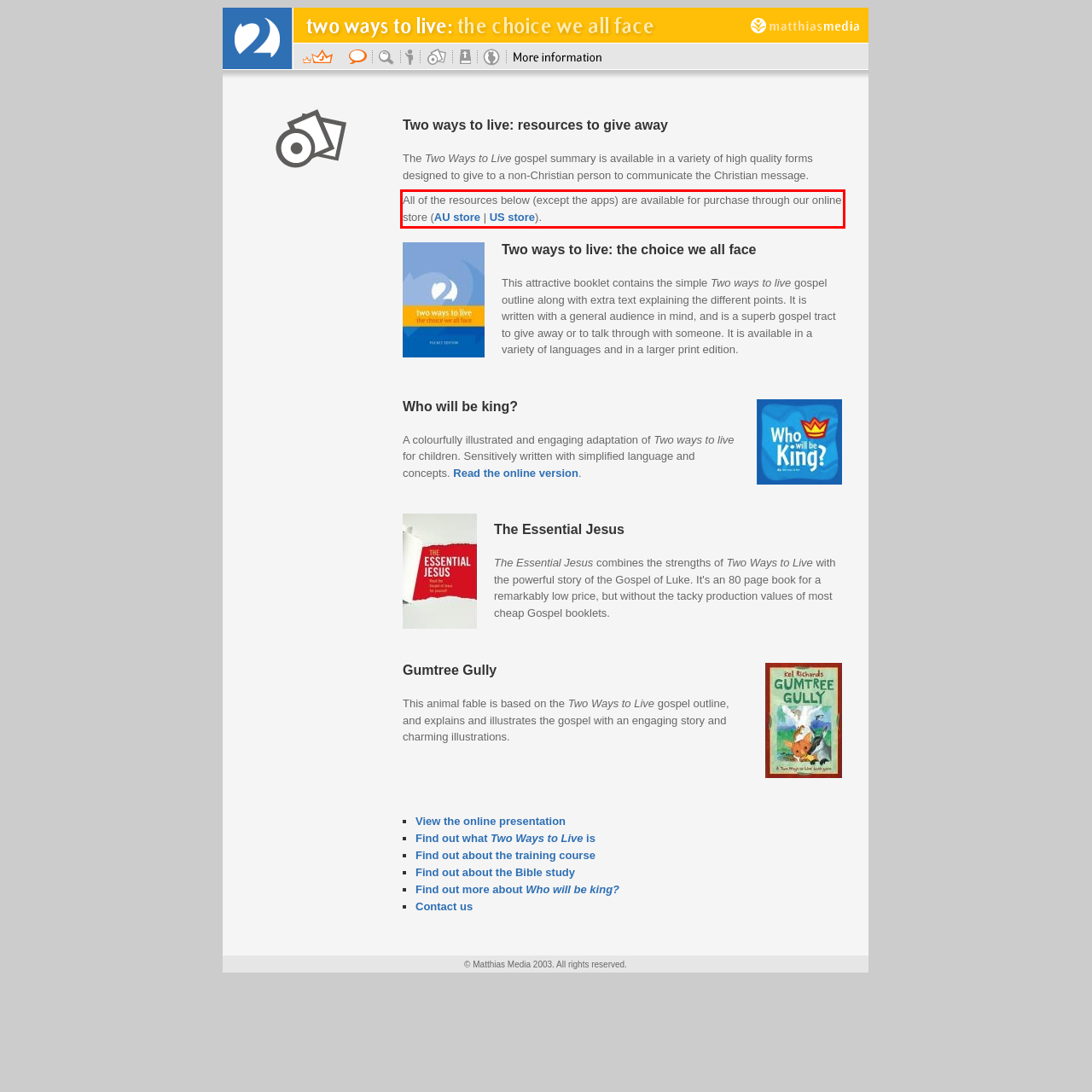From the screenshot of the webpage, locate the red bounding box and extract the text contained within that area.

All of the resources below (except the apps) are available for purchase through our online store (AU store | US store).